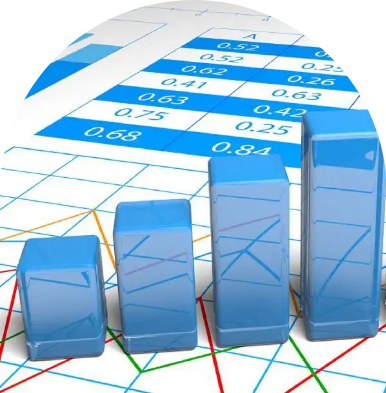Reply to the question with a brief word or phrase: Is the trend of the sales metrics increasing?

Yes